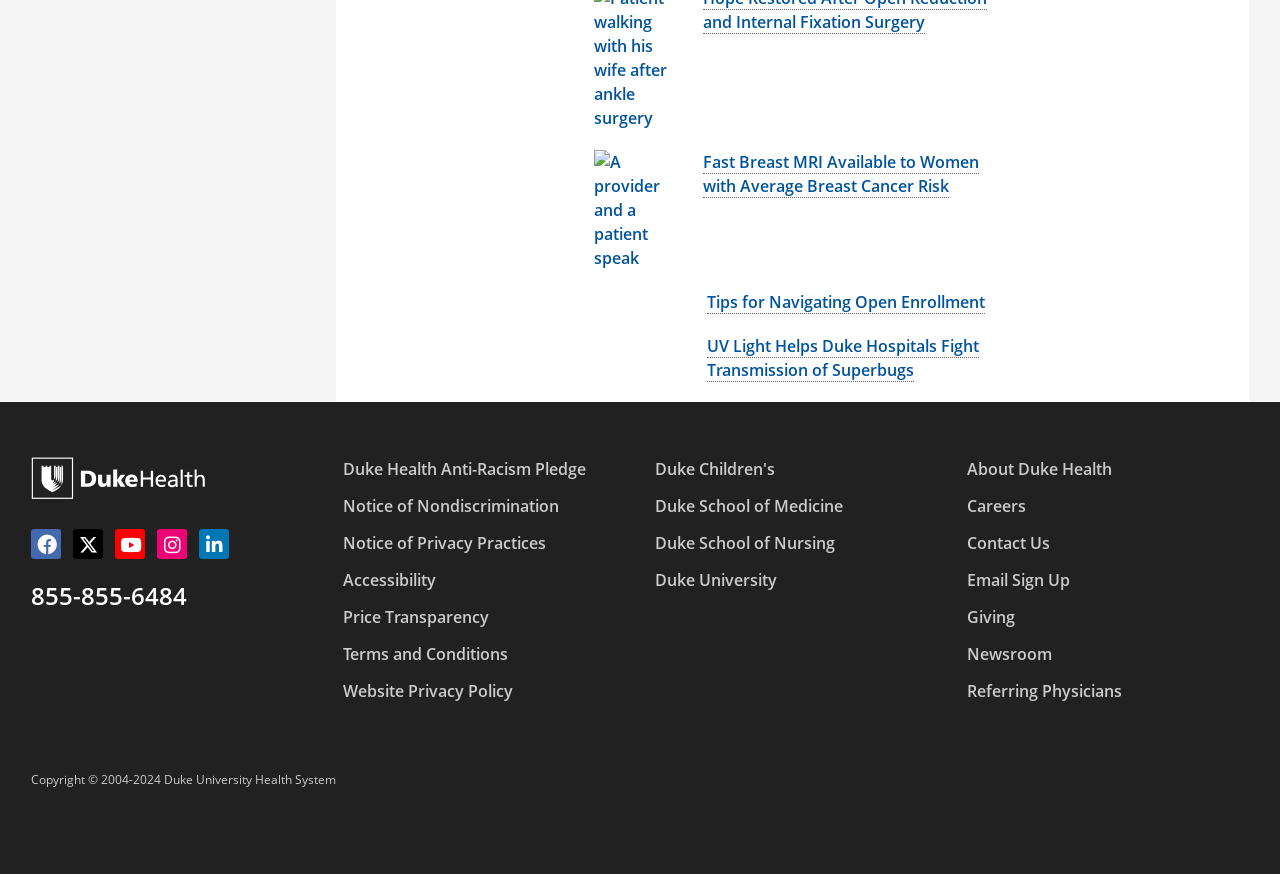Use a single word or phrase to answer the question: What is the topic of the first link on the webpage?

Breast MRI